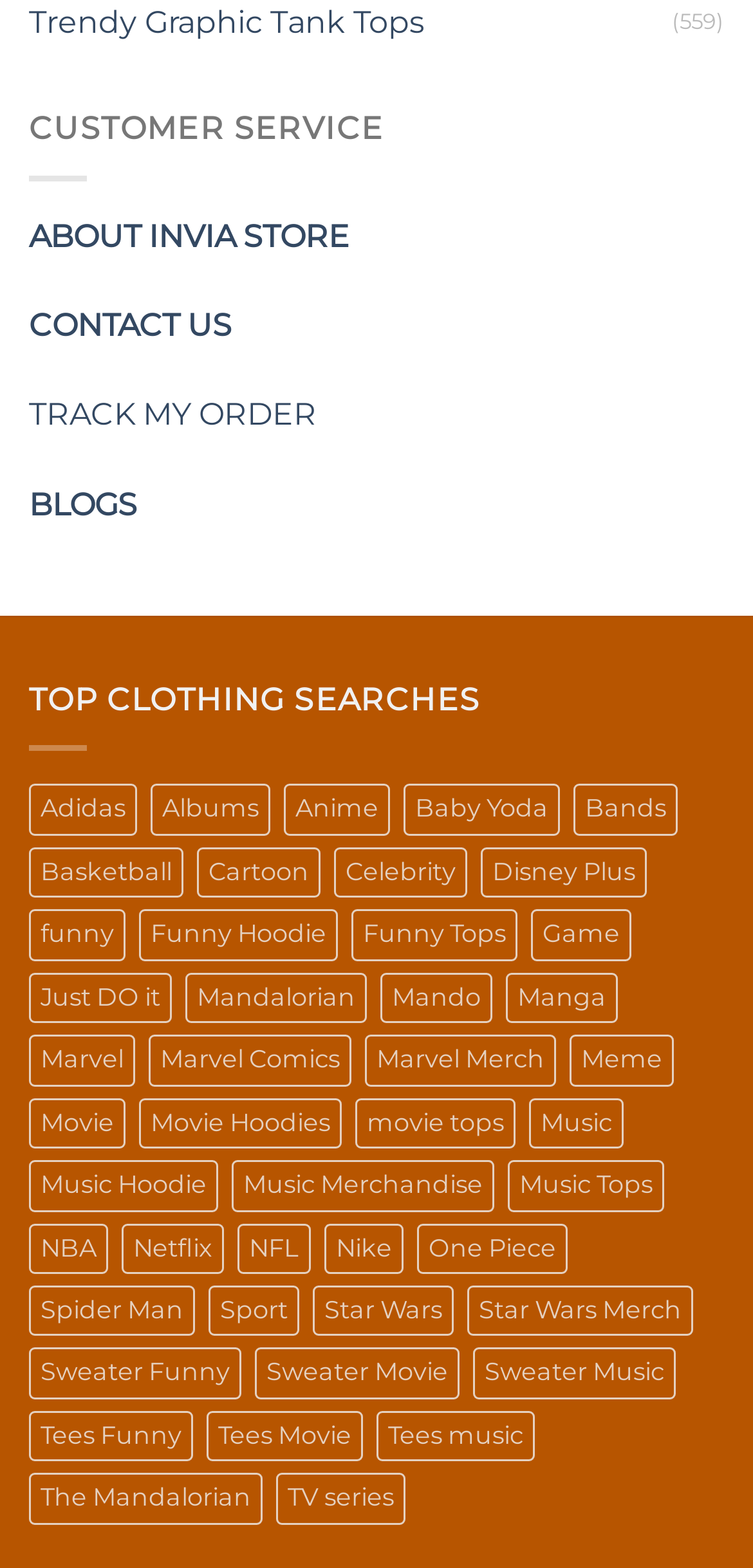How many categories of clothing searches are there?
Based on the screenshot, respond with a single word or phrase.

26